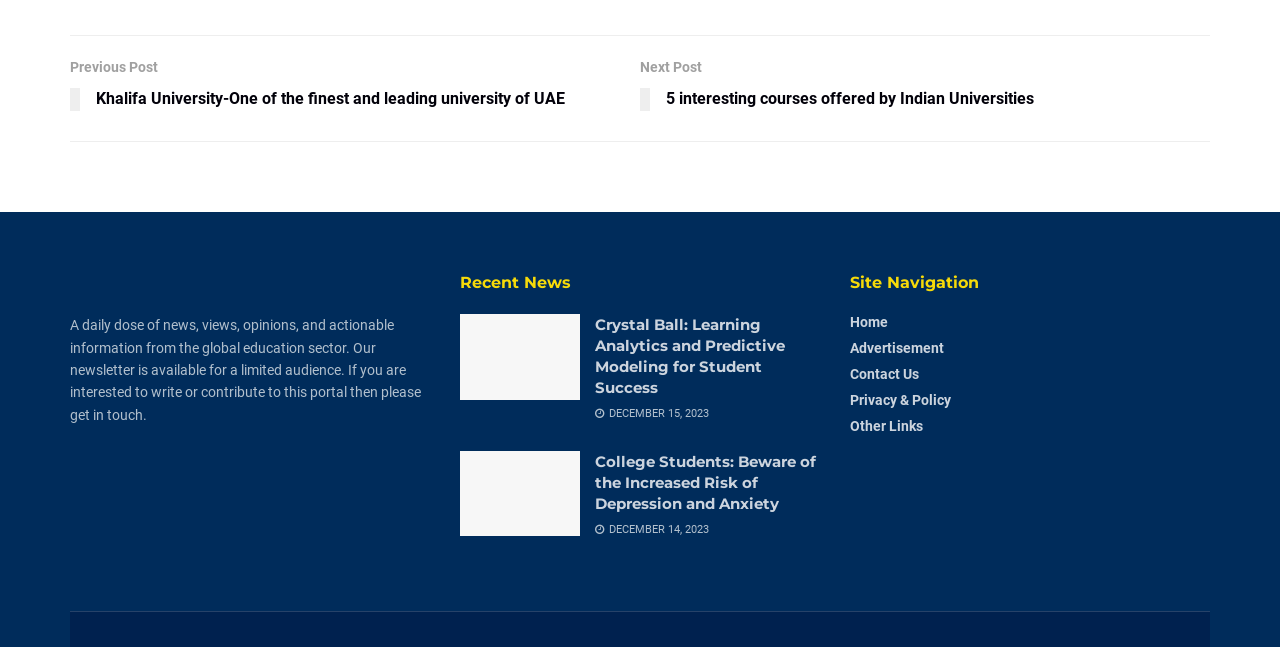Please identify the bounding box coordinates of the element I should click to complete this instruction: 'Click on the 'Urban Ecology—As science, culture and power :: PhD course starts on Monday 10-14 June, 2013' link'. The coordinates should be given as four float numbers between 0 and 1, like this: [left, top, right, bottom].

None